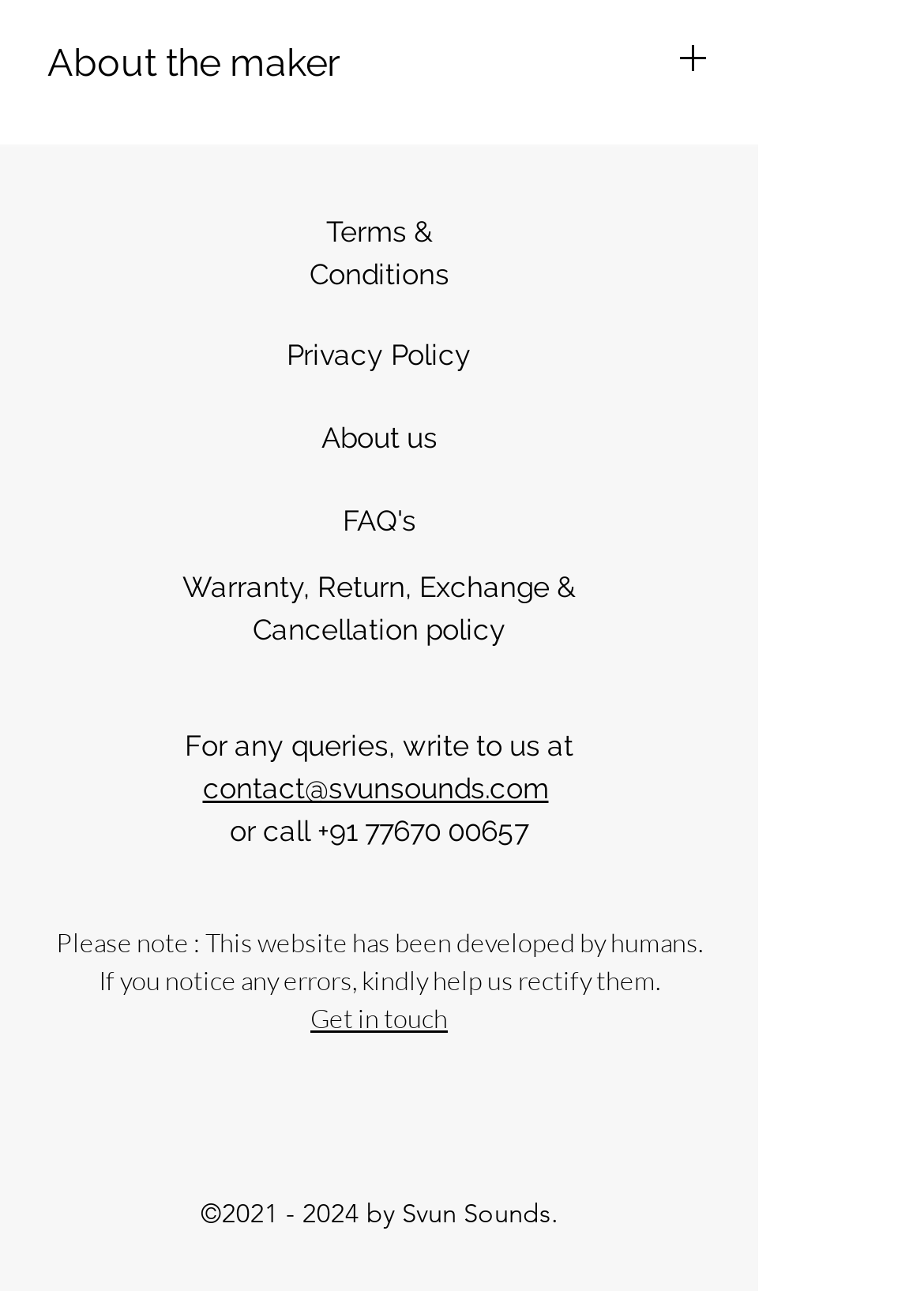What is the phone number to contact for queries?
Answer the question with a detailed explanation, including all necessary information.

The phone number can be found in the section 'For any queries, write to us at' which is located at the bottom of the webpage, where it is mentioned as '+91 77670 00657'.